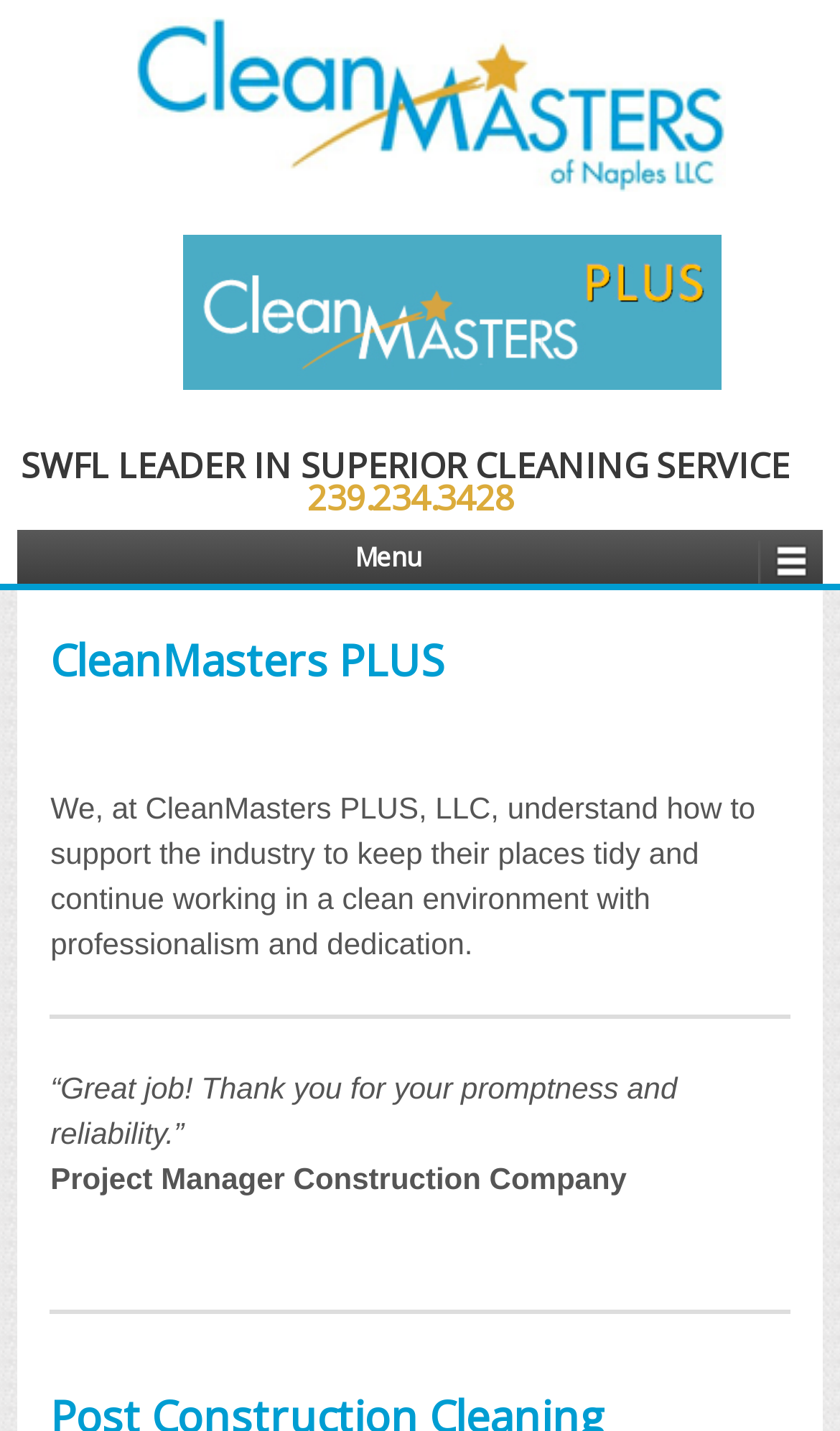Offer a meticulous description of the webpage's structure and content.

The webpage appears to be the homepage of CleanMasters PLUS, LLC, a cleaning service company. At the top left, there is a logo image with the company name "CleanMasters of Naples, LLC." written in text next to it. Below the logo, there is a horizontal line separating the top section from the rest of the page.

In the middle section, there is a prominent heading "CleanMasters PLUS" followed by a paragraph of text that describes the company's mission to support industries in maintaining a clean environment with professionalism and dedication. This text is positioned near the top center of the page.

To the right of the company name, there are three links, one with a phone number "239.234.3428", another with the text "Menu", and a third with no text. These links are positioned vertically, with the phone number link at the top, the "Menu" link in the middle, and the third link at the bottom.

Below the company description, there is a horizontal separator line, followed by a testimonial quote "“Great job! Thank you for your promptness and reliability.”" attributed to a "Project Manager Construction Company". This quote is positioned near the bottom center of the page.

There are two images on the page, one is the company logo, and the other is an icon associated with one of the links. The overall layout of the page is simple and easy to navigate, with clear headings and concise text.